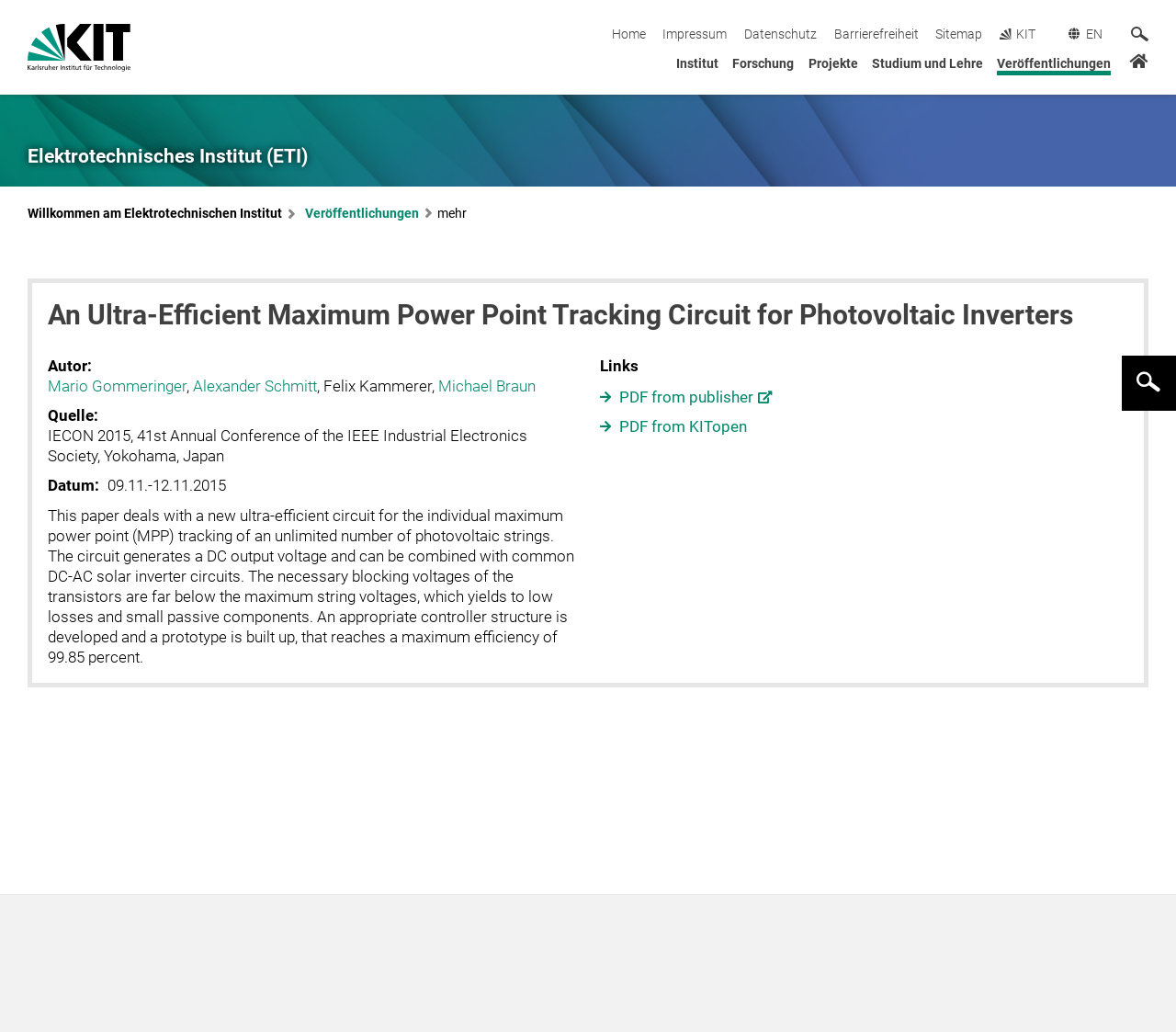Provide a thorough and detailed response to the question by examining the image: 
What is the name of the institute?

I found the answer by looking at the breadcrumb navigation section, where it says 'Willkommen am Elektrotechnischen Institut'.